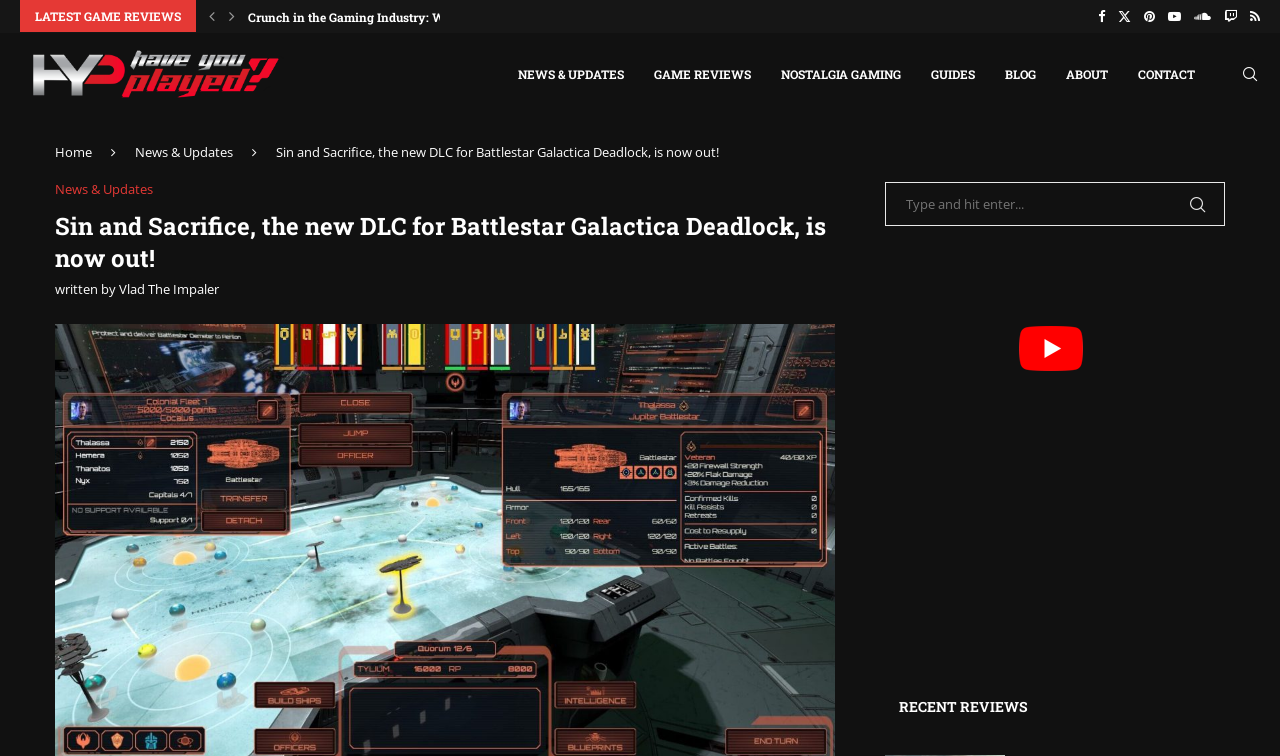Kindly determine the bounding box coordinates for the area that needs to be clicked to execute this instruction: "Visit the 'NEWS & UPDATES' page".

[0.405, 0.045, 0.488, 0.151]